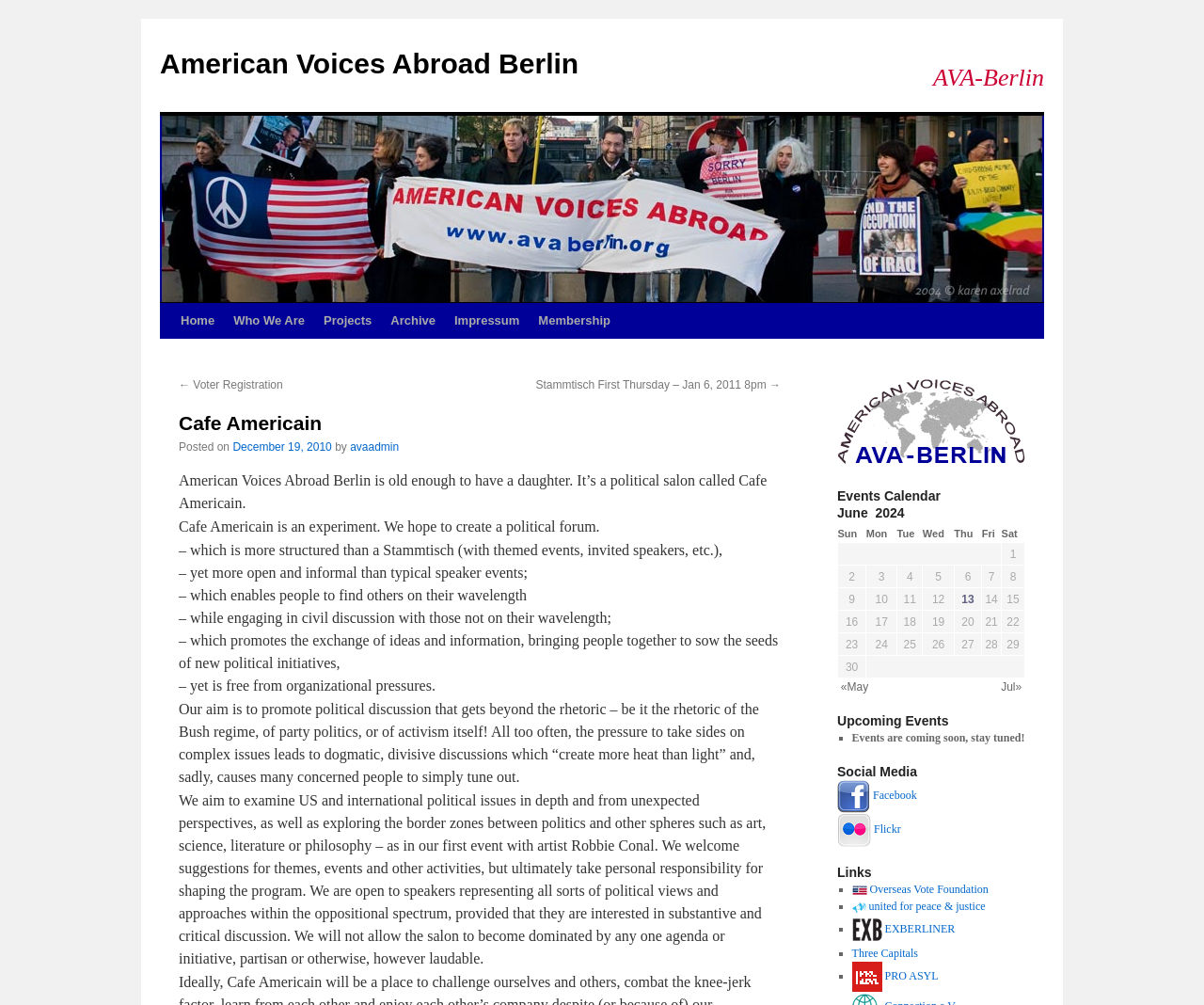Determine the bounding box coordinates in the format (top-left x, top-left y, bottom-right x, bottom-right y). Ensure all values are floating point numbers between 0 and 1. Identify the bounding box of the UI element described by: parent_node: PRO ASYL

[0.707, 0.964, 0.732, 0.978]